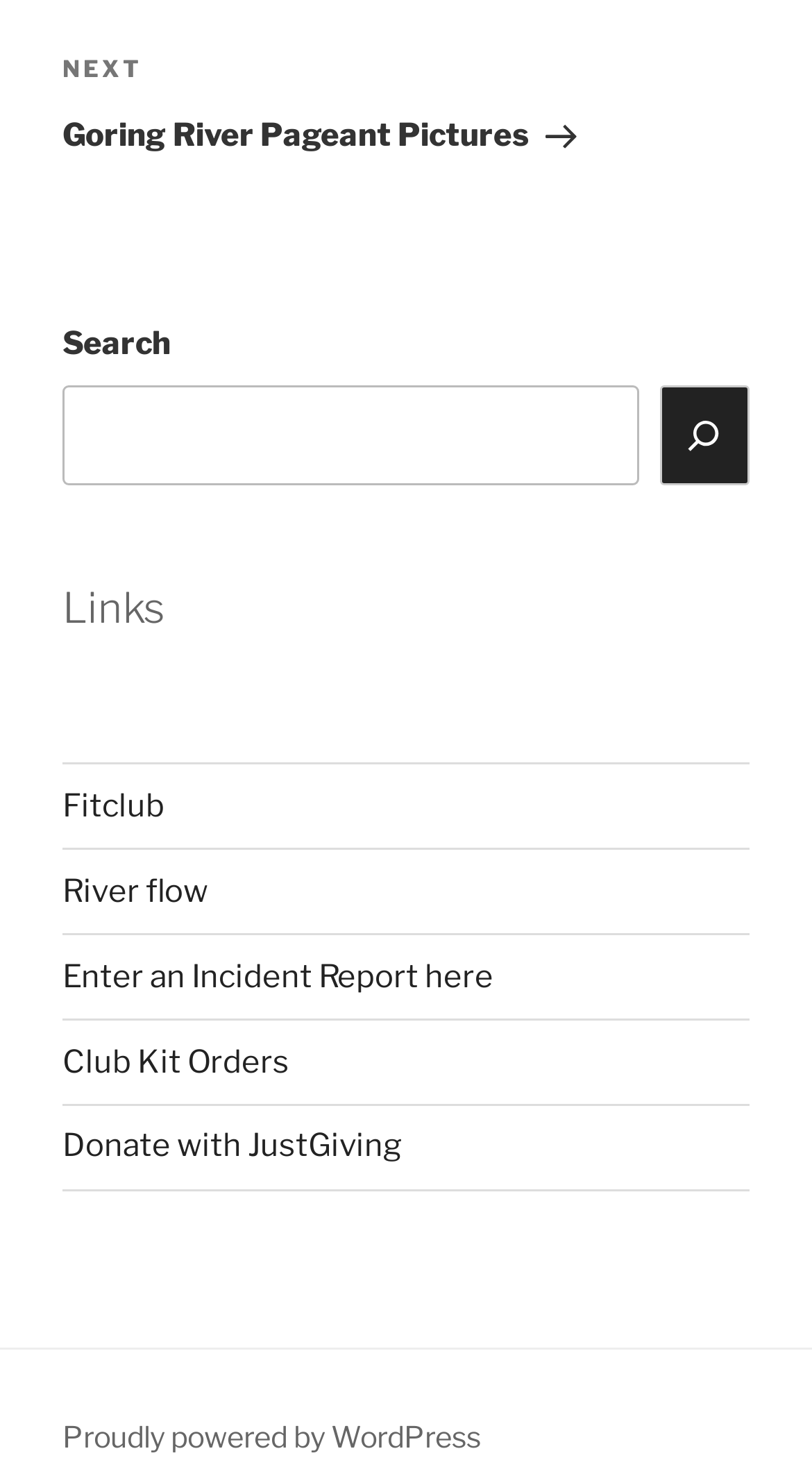Identify the bounding box coordinates of the area that should be clicked in order to complete the given instruction: "Report an incident". The bounding box coordinates should be four float numbers between 0 and 1, i.e., [left, top, right, bottom].

[0.077, 0.653, 0.608, 0.678]